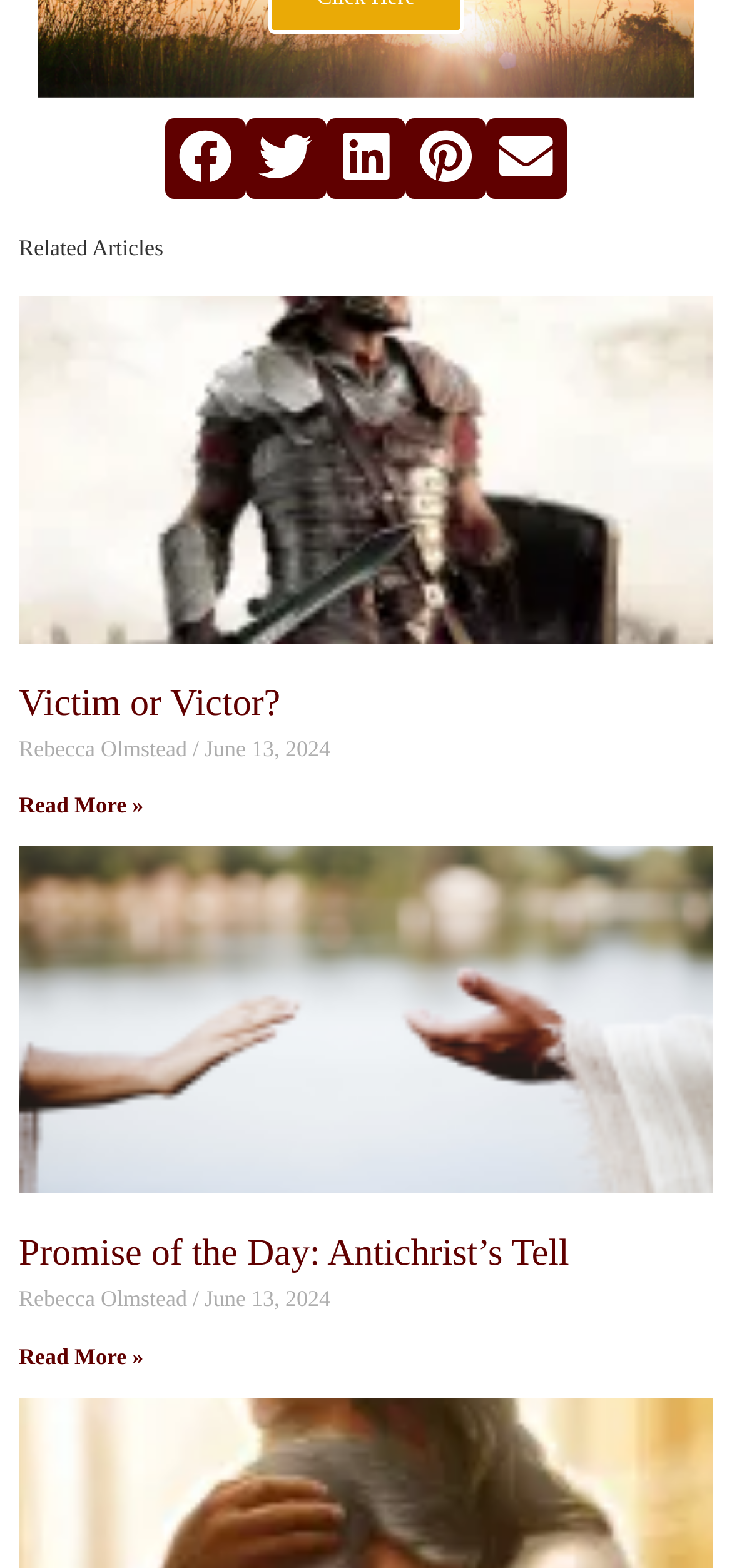Show the bounding box coordinates for the HTML element as described: "parent_node: Victim or Victor?".

[0.026, 0.189, 0.974, 0.41]